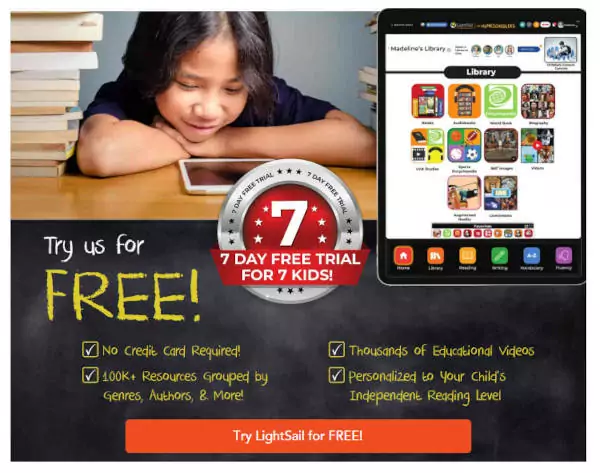Respond to the question below with a single word or phrase: What is the main purpose of the image?

to promote LightSail